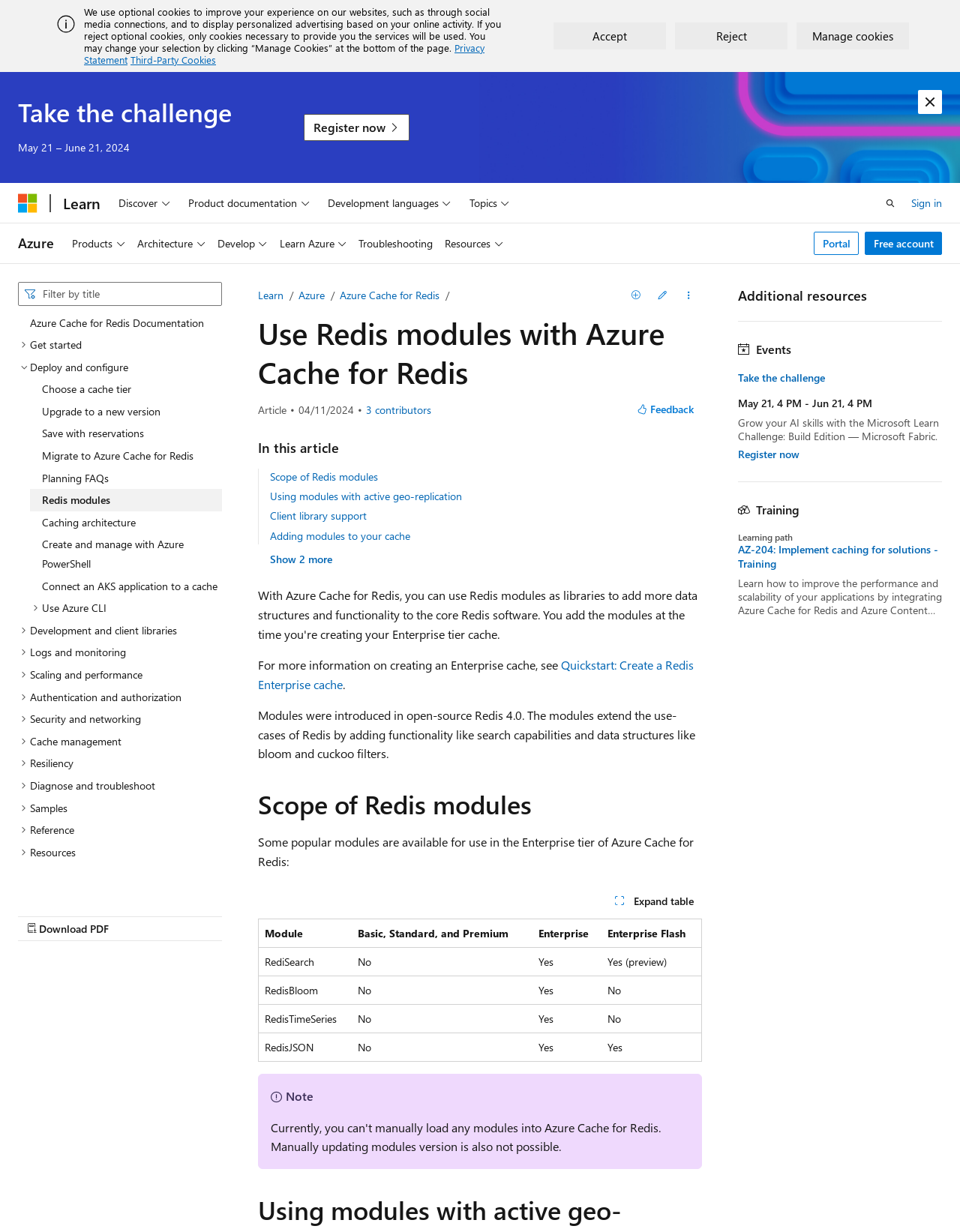Please find the bounding box coordinates of the element that must be clicked to perform the given instruction: "Click the 'Register now' button". The coordinates should be four float numbers from 0 to 1, i.e., [left, top, right, bottom].

[0.316, 0.093, 0.427, 0.114]